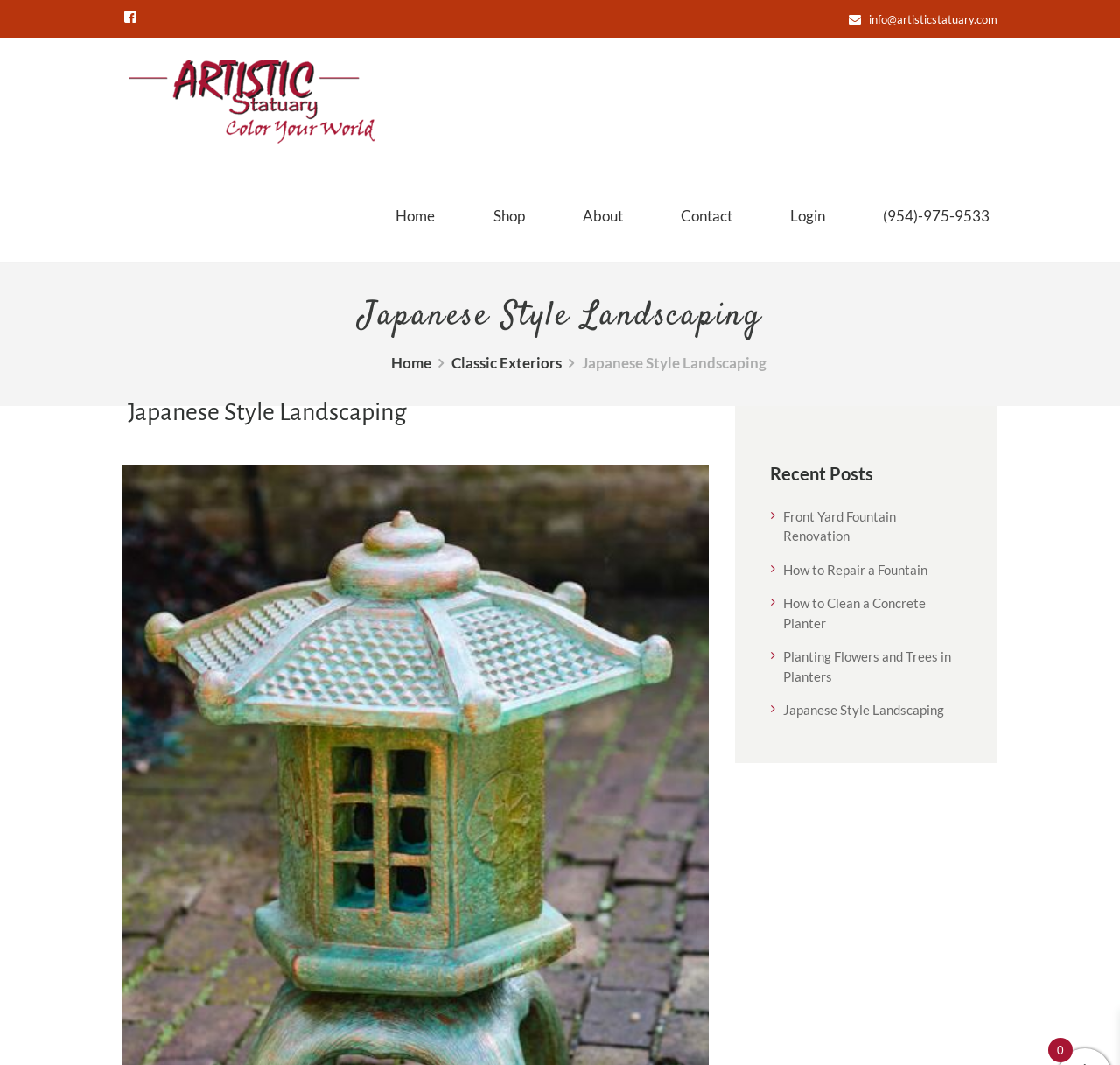Locate the bounding box coordinates of the segment that needs to be clicked to meet this instruction: "read about Japanese Style Landscaping".

[0.109, 0.263, 0.891, 0.323]